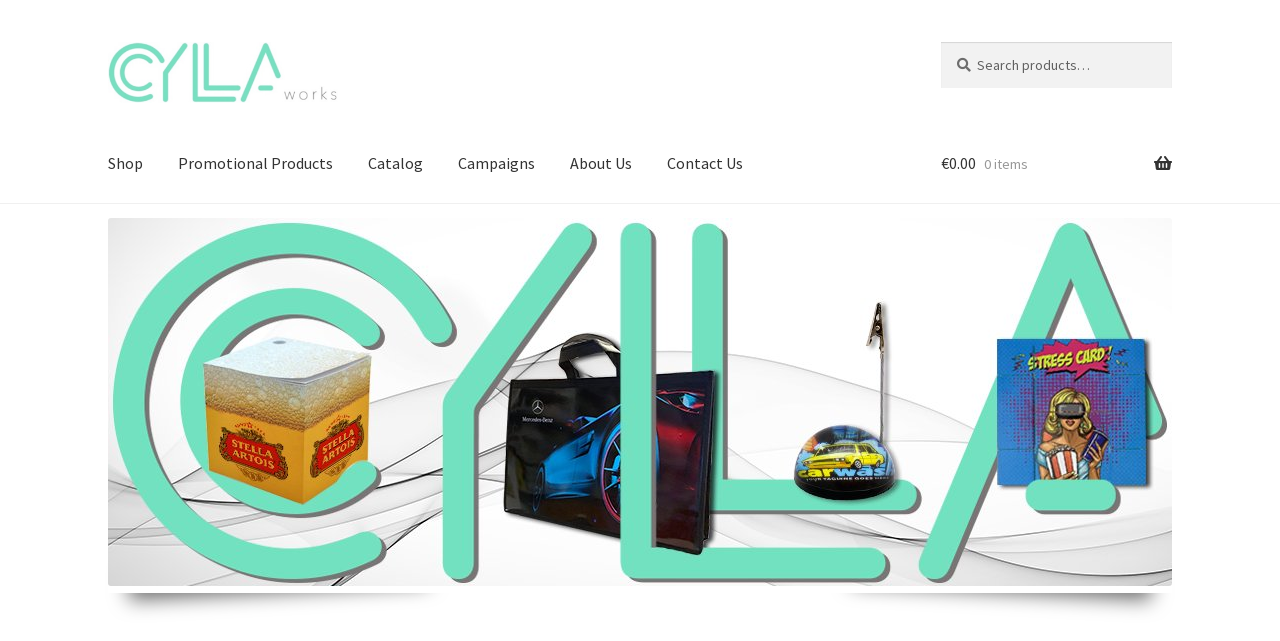Please find the bounding box for the following UI element description. Provide the coordinates in (top-left x, top-left y, bottom-right x, bottom-right y) format, with values between 0 and 1: Prev

[0.084, 0.601, 0.104, 0.664]